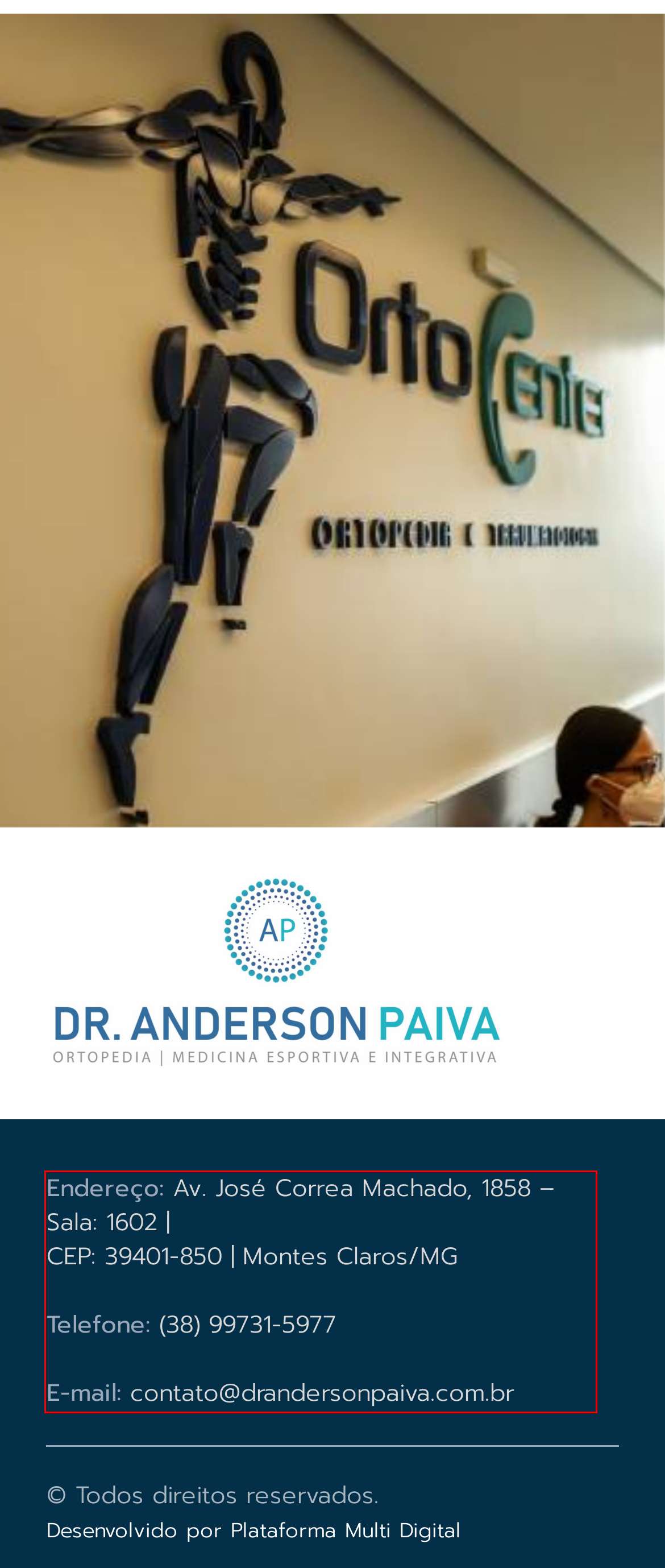Using the provided webpage screenshot, identify and read the text within the red rectangle bounding box.

Endereço: Av. José Correa Machado, 1858 – Sala: 1602 | CEP: 39401-850 | Montes Claros/MG Telefone: (38) 99731-5977 E-mail: contato@drandersonpaiva.com.br